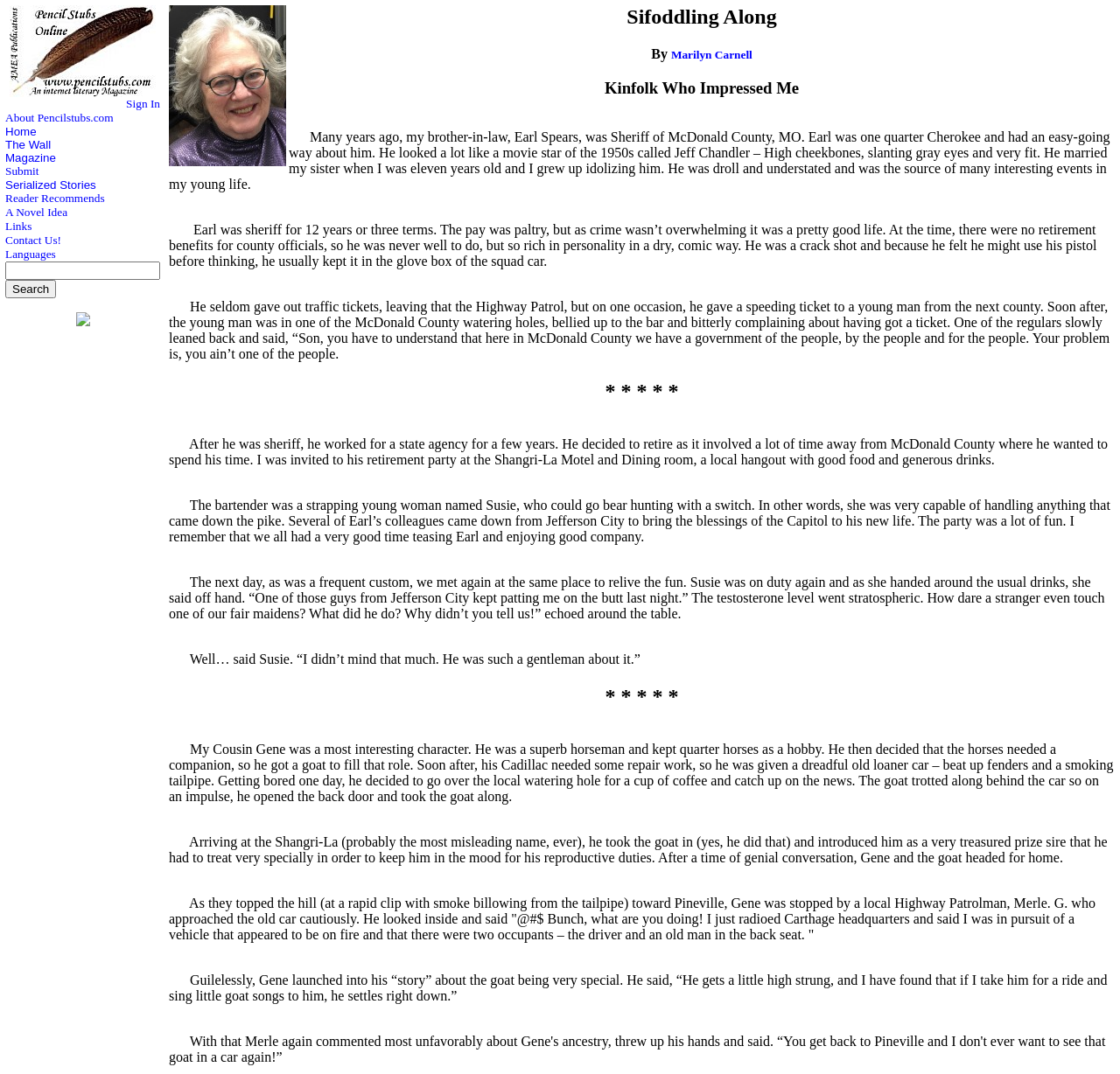What is the name of the website?
Please provide a detailed and thorough answer to the question.

The website's name can be found in the link 'About Pencilstubs.com' in the top navigation bar, which suggests that the website is called Pencilstubs.com.